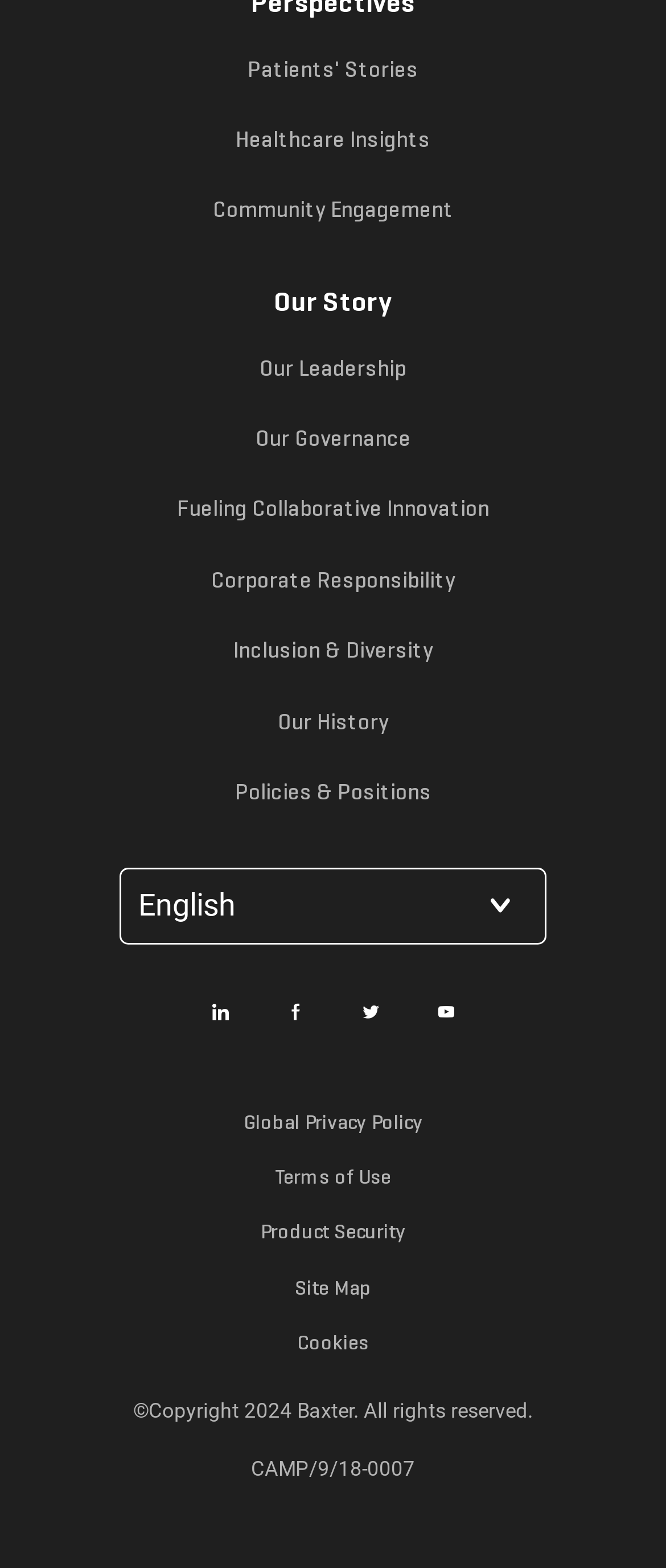Locate the bounding box coordinates of the region to be clicked to comply with the following instruction: "Read our global privacy policy". The coordinates must be four float numbers between 0 and 1, in the form [left, top, right, bottom].

[0.038, 0.705, 0.962, 0.729]